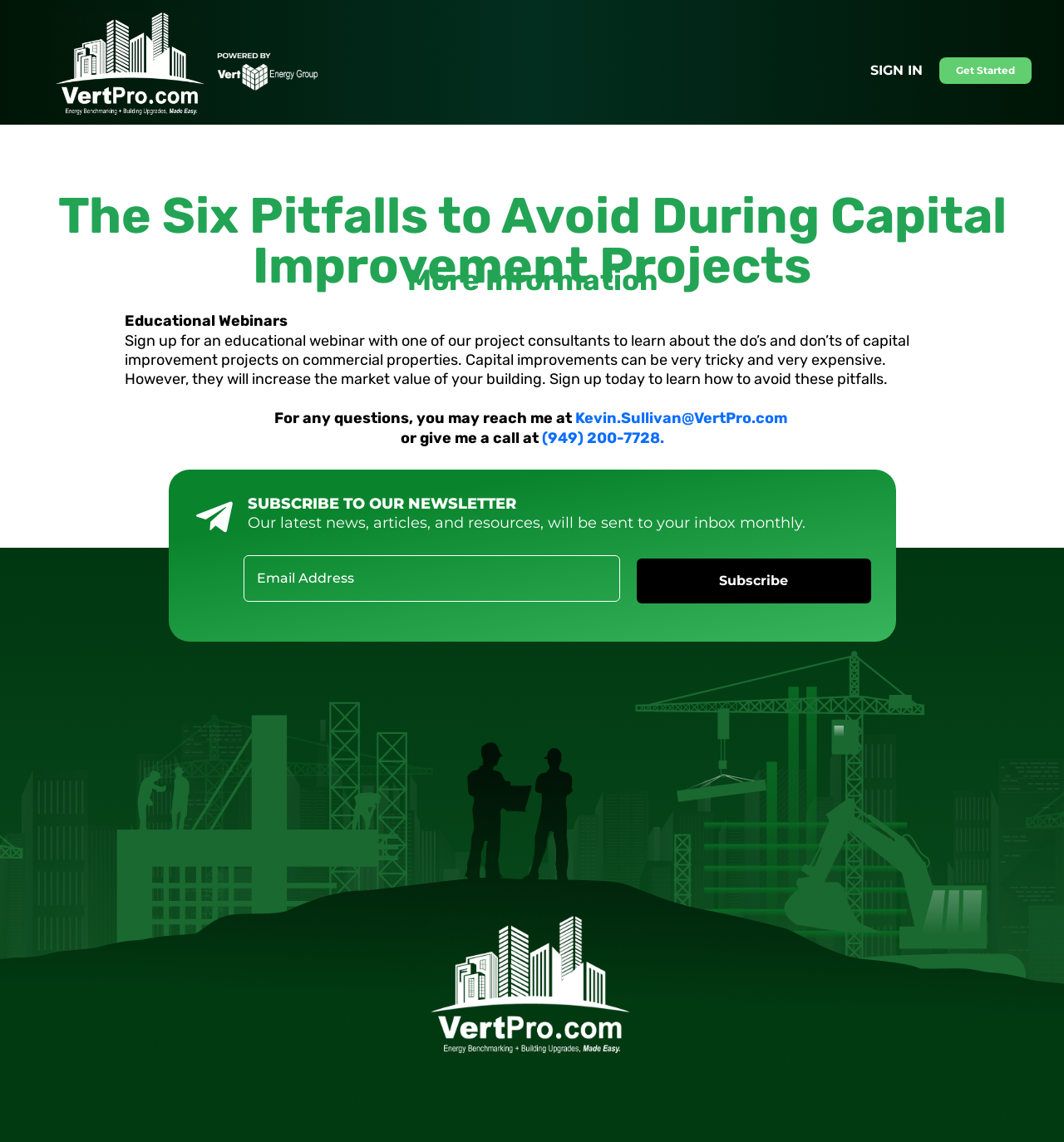Offer a comprehensive description of the webpage’s content and structure.

The webpage appears to be a registration page for a webinar focused on avoiding common pitfalls during capital improvement projects. At the top left corner, there is a logo of VertPro, accompanied by a smaller image of "powered-by-vertenergygroup" to its right. 

On the top right side, there are three links: "SIGN IN", "Get Started", and another instance of the VertPro logo. 

Below the top section, there is a prominent heading that reads "The Six Pitfalls to Avoid During Capital Improvement Projects". 

Underneath this heading, there is a section with a heading "More Information" and a subheading "Educational Webinars". This section contains a paragraph of text that describes the webinar and its benefits, followed by contact information for Kevin Sullivan, including an email address and phone number. 

On the right side of this section, there is a newsletter subscription form with a heading "SUBSCRIBE TO OUR NEWSLETTER". The form consists of a required email field and a "Subscribe" button. 

At the bottom of the page, there is another instance of the VertPro logo.